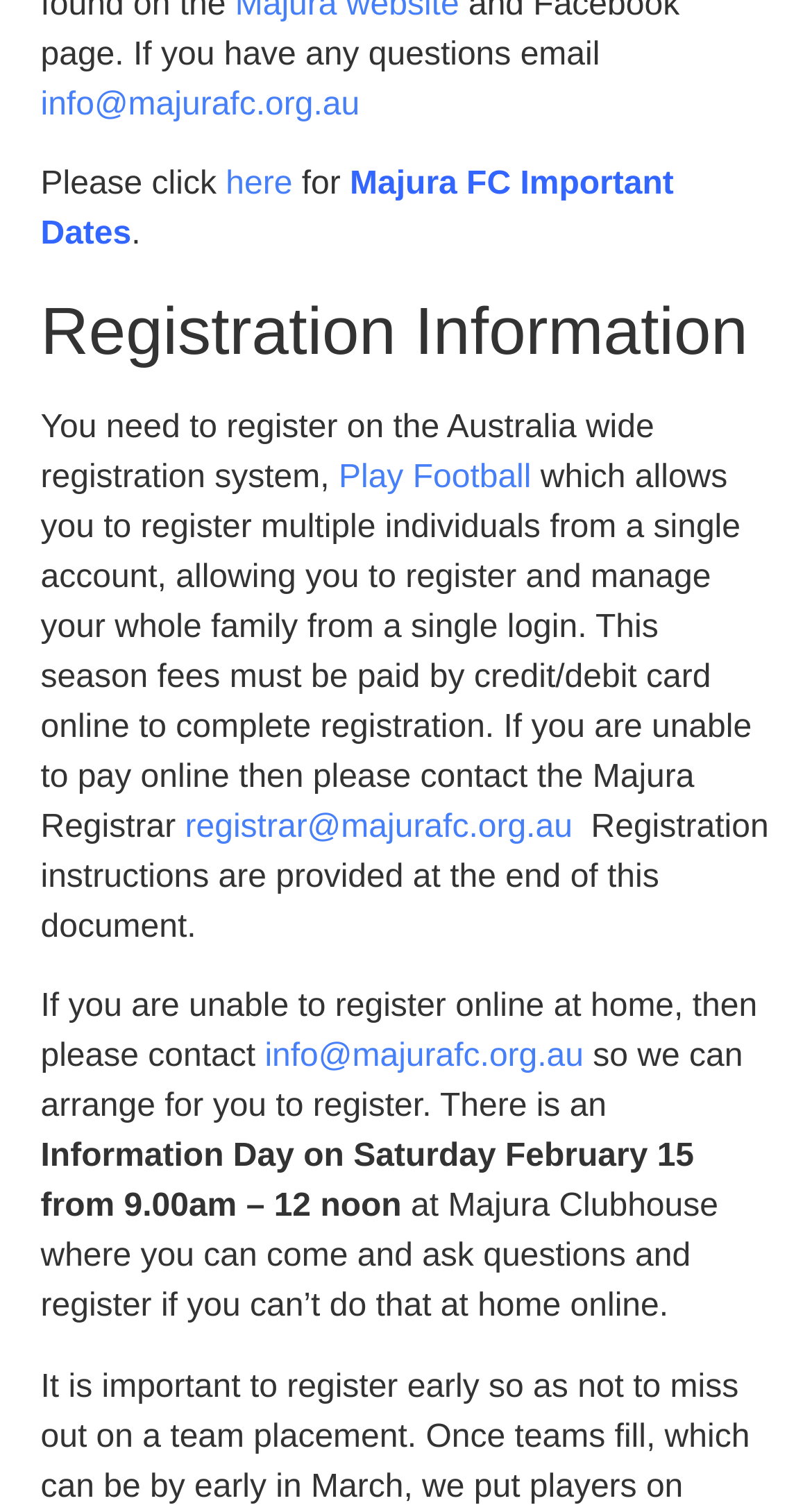Respond with a single word or phrase to the following question:
What is the location of the Information Day?

Majura Clubhouse